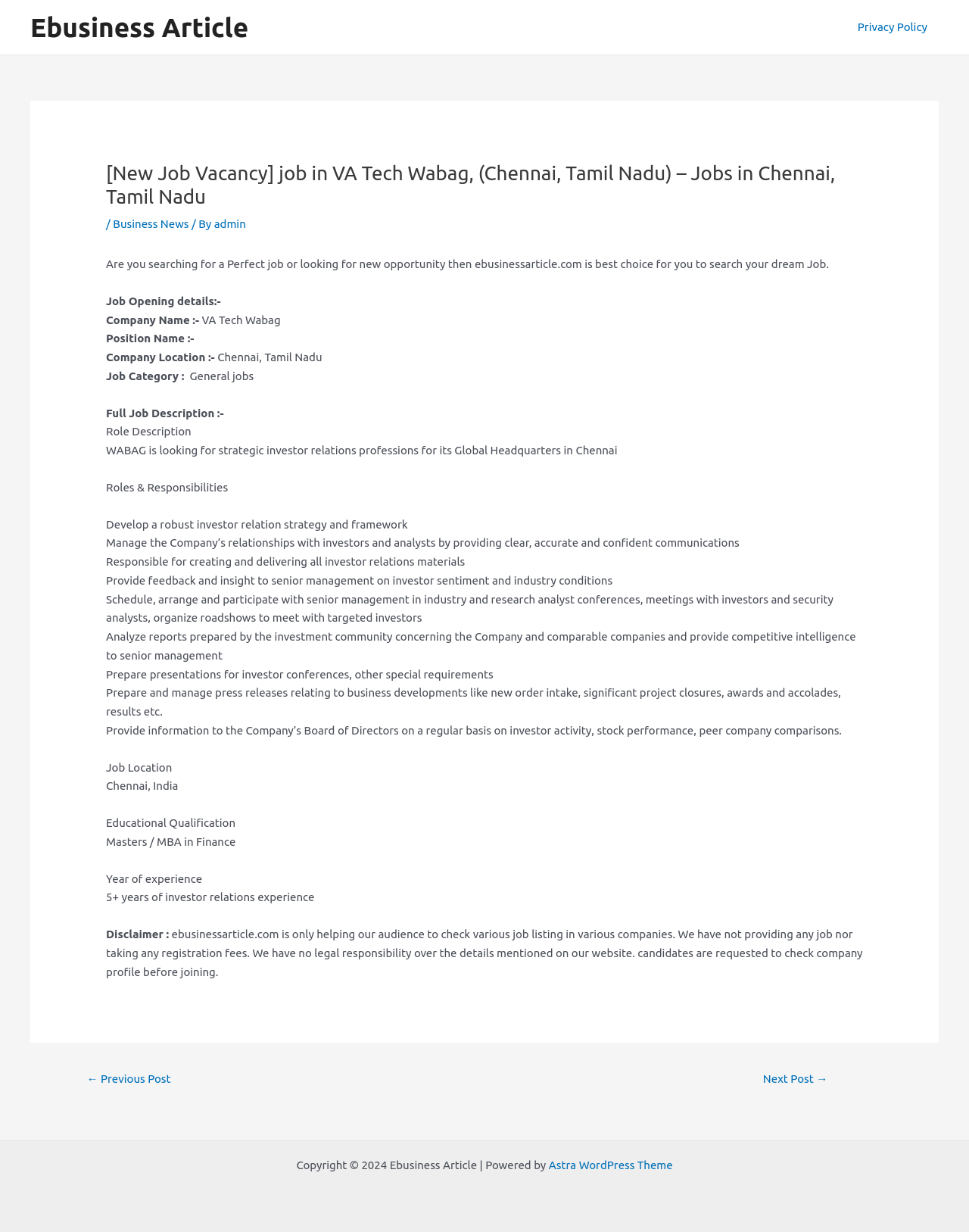What is the job location?
Using the image, respond with a single word or phrase.

Chennai, India